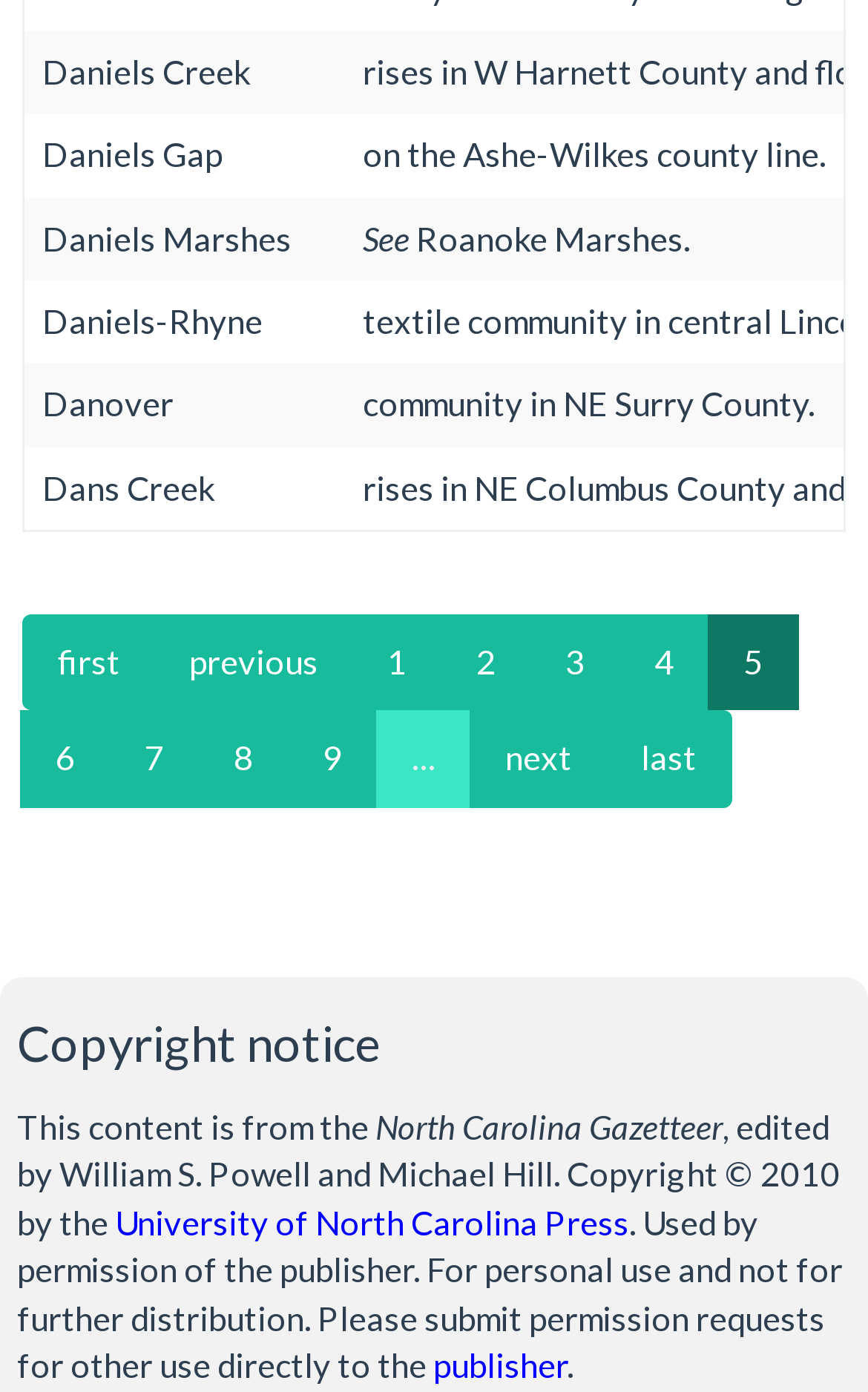Who is the editor of the North Carolina Gazetteer?
Give a one-word or short phrase answer based on the image.

William S. Powell and Michael Hill